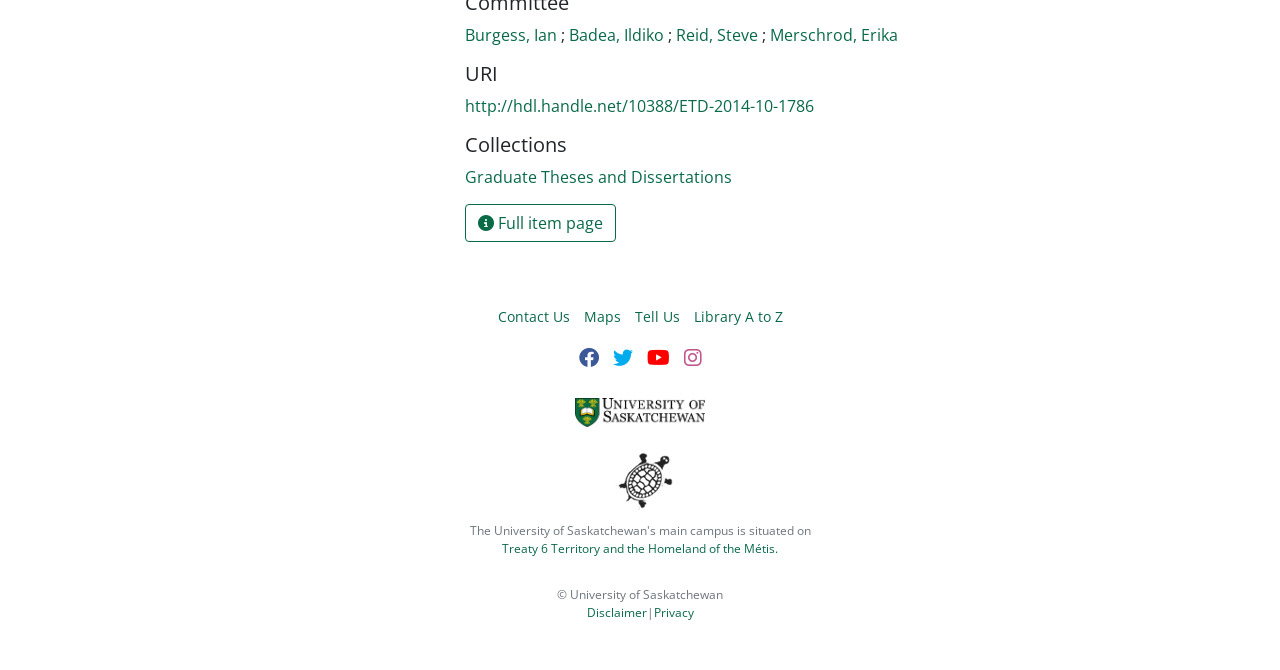Given the description "Graduate Theses and Dissertations", determine the bounding box of the corresponding UI element.

[0.363, 0.247, 0.572, 0.28]